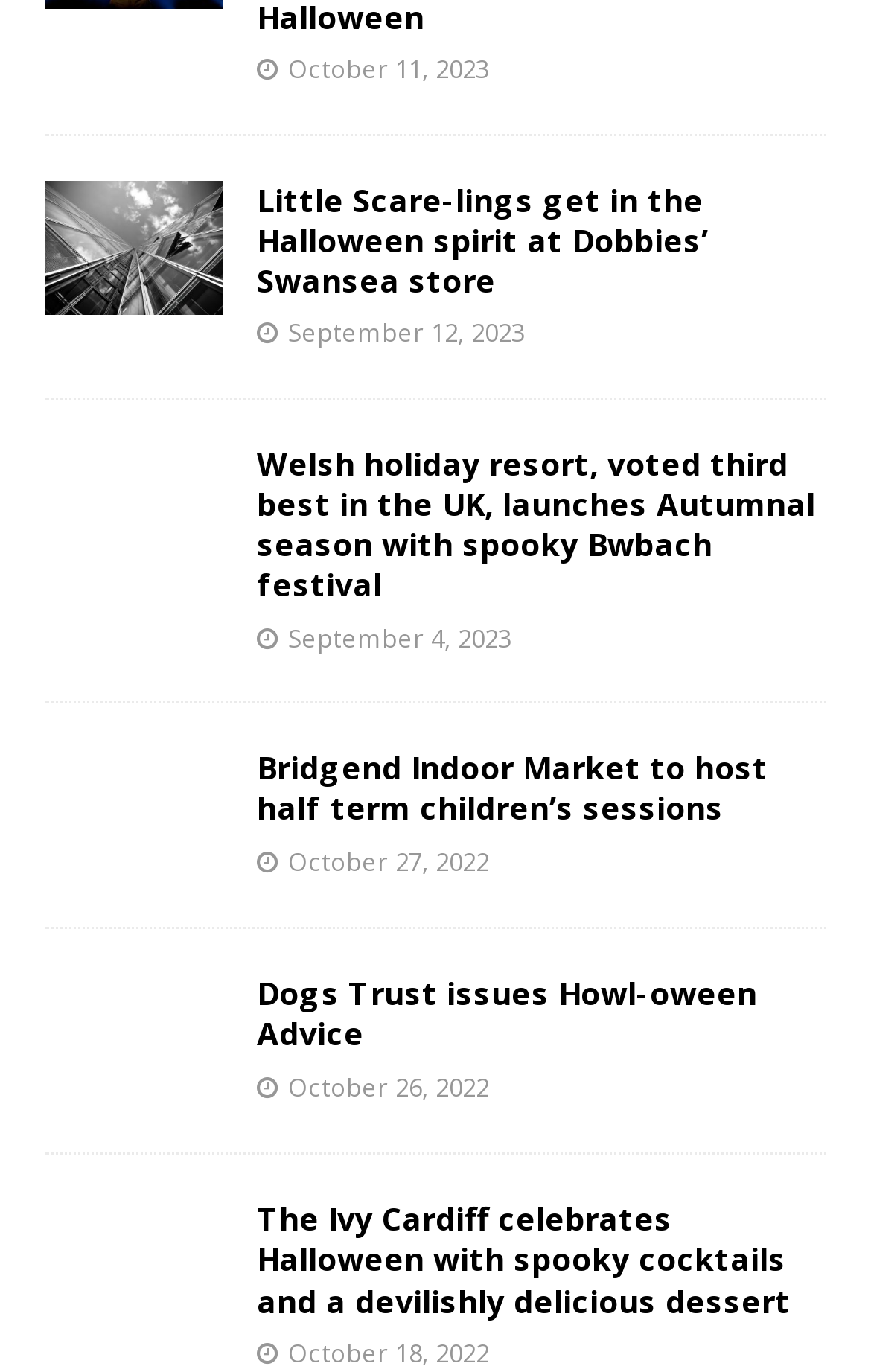Please determine the bounding box coordinates for the element with the description: "October 18, 2022".

[0.331, 0.973, 0.562, 0.997]